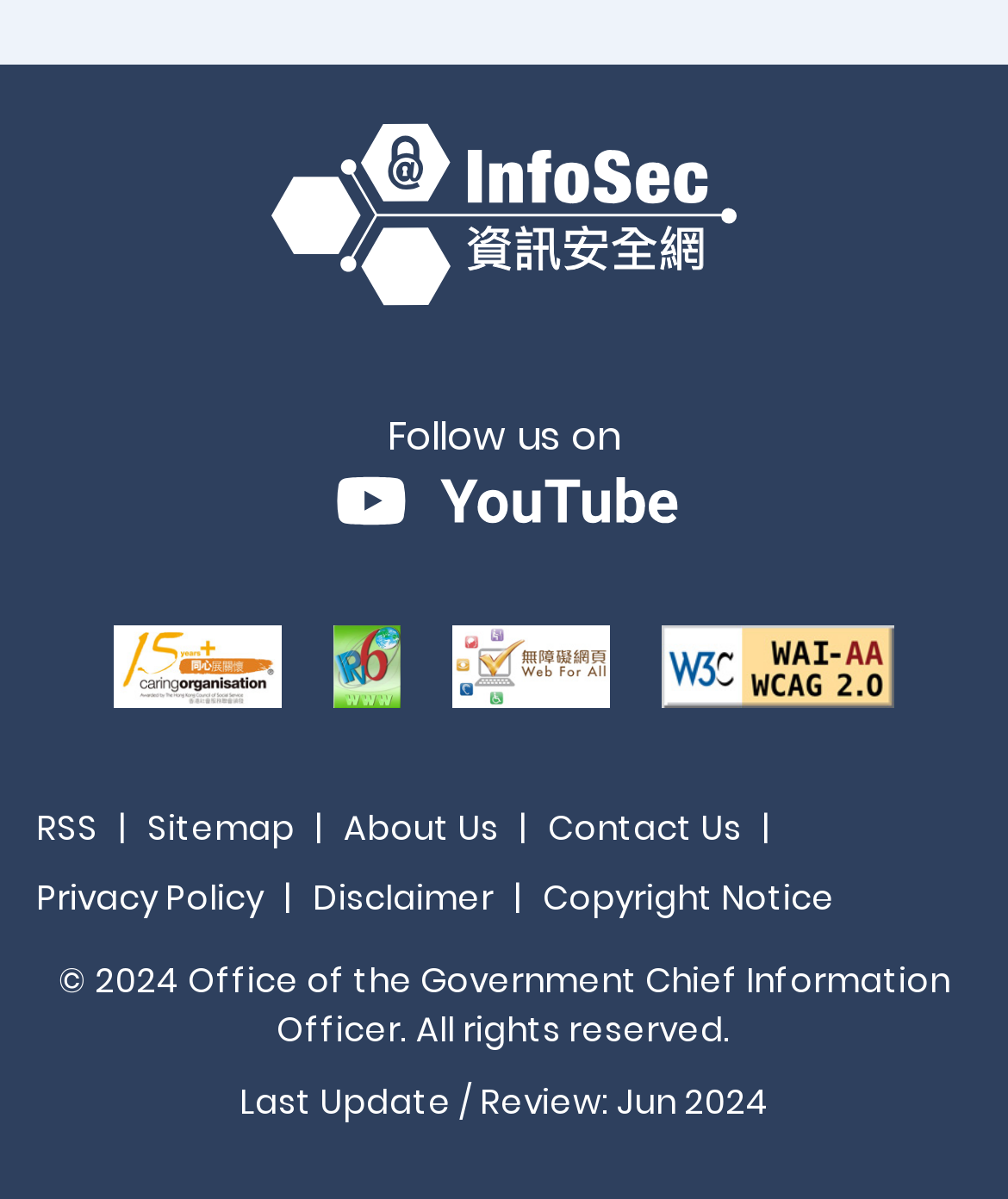Identify the bounding box coordinates necessary to click and complete the given instruction: "Follow us on YouTube".

[0.322, 0.412, 0.678, 0.461]